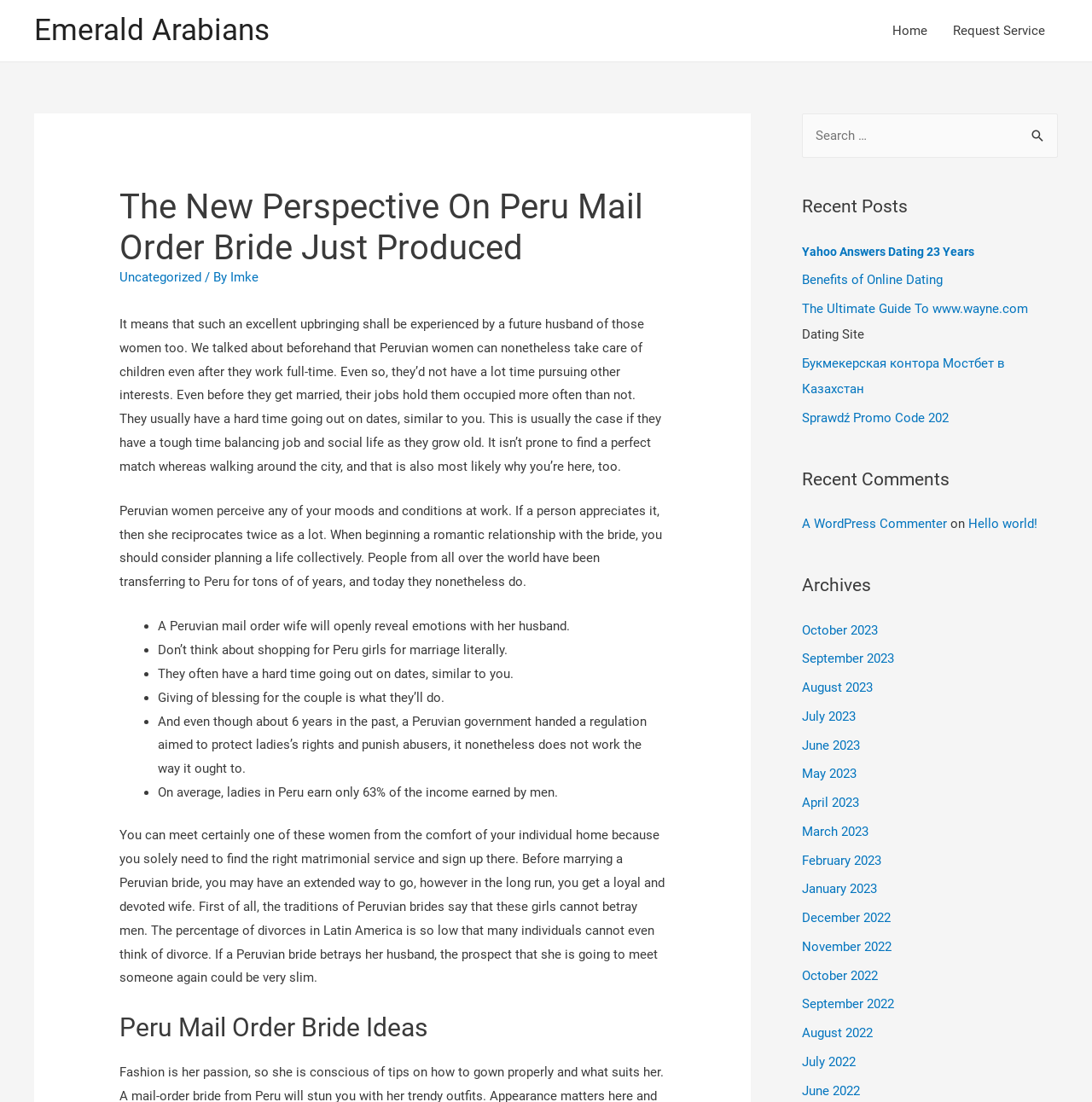Please identify the bounding box coordinates of the clickable element to fulfill the following instruction: "Search for something". The coordinates should be four float numbers between 0 and 1, i.e., [left, top, right, bottom].

[0.934, 0.103, 0.969, 0.135]